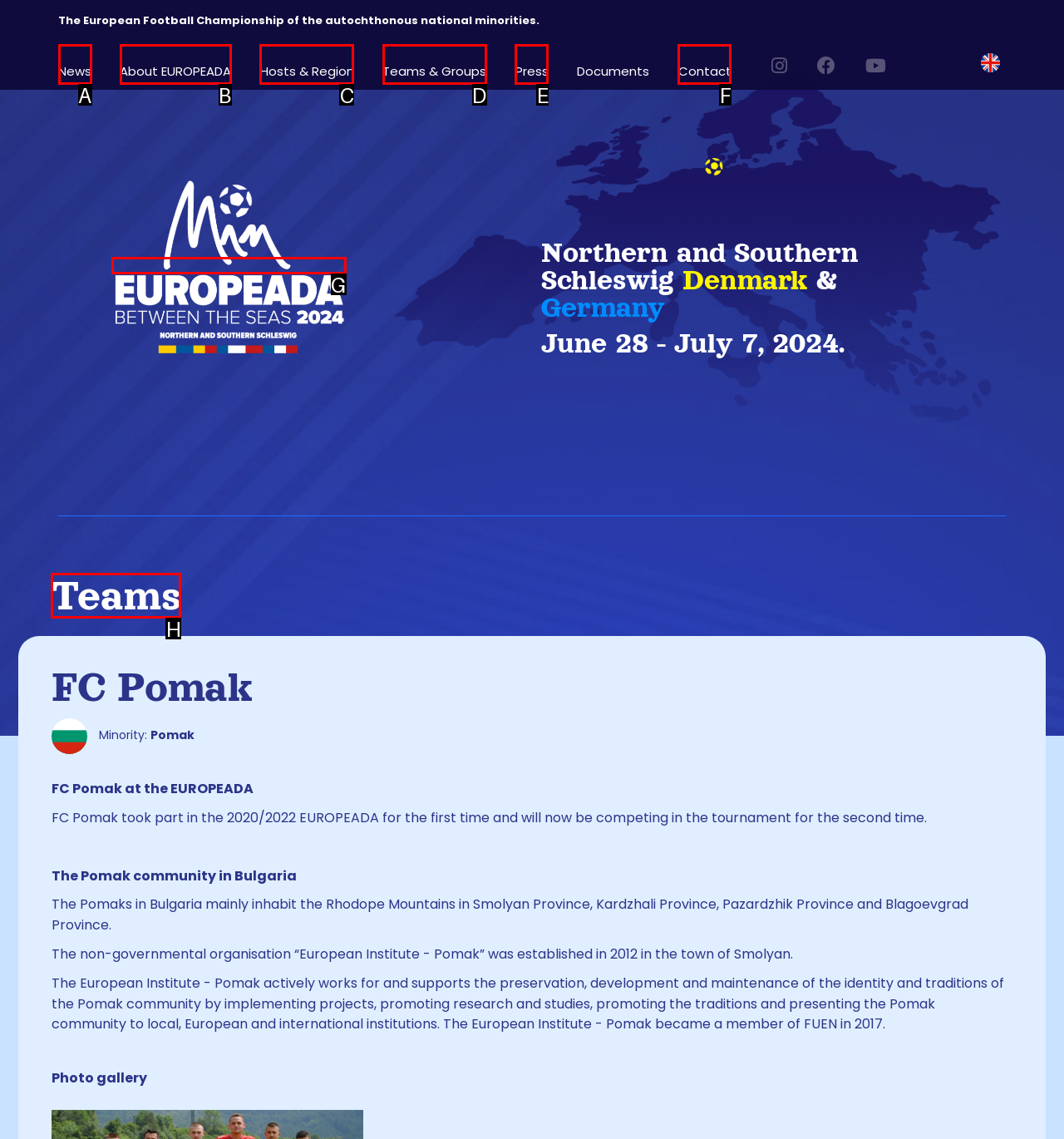Tell me the letter of the UI element I should click to accomplish the task: Go to the 'Teams' page based on the choices provided in the screenshot.

H